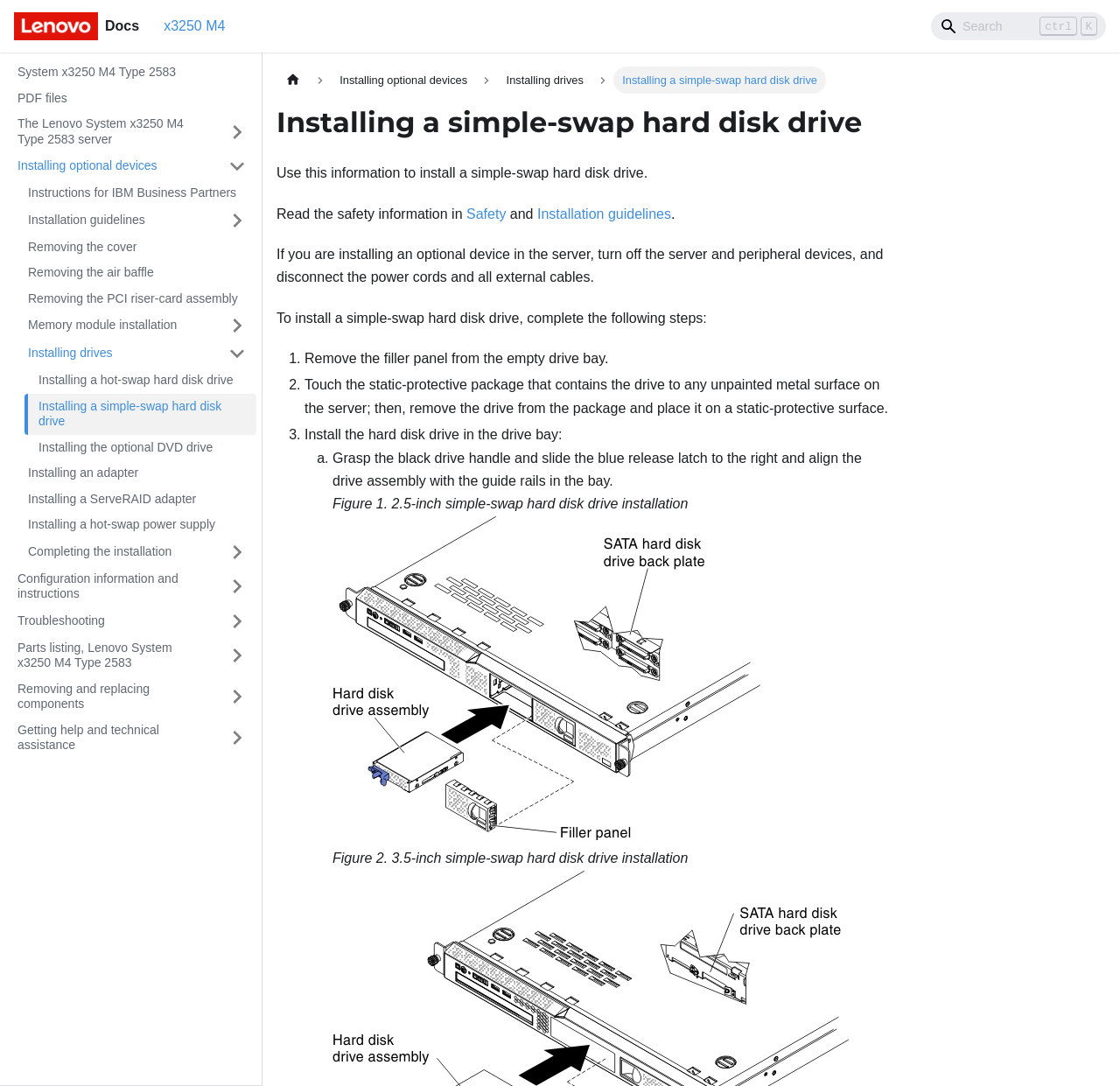Identify the bounding box coordinates of the element to click to follow this instruction: 'Toggle the 'Completing the installation' category'. Ensure the coordinates are four float values between 0 and 1, provided as [left, top, right, bottom].

[0.195, 0.495, 0.229, 0.521]